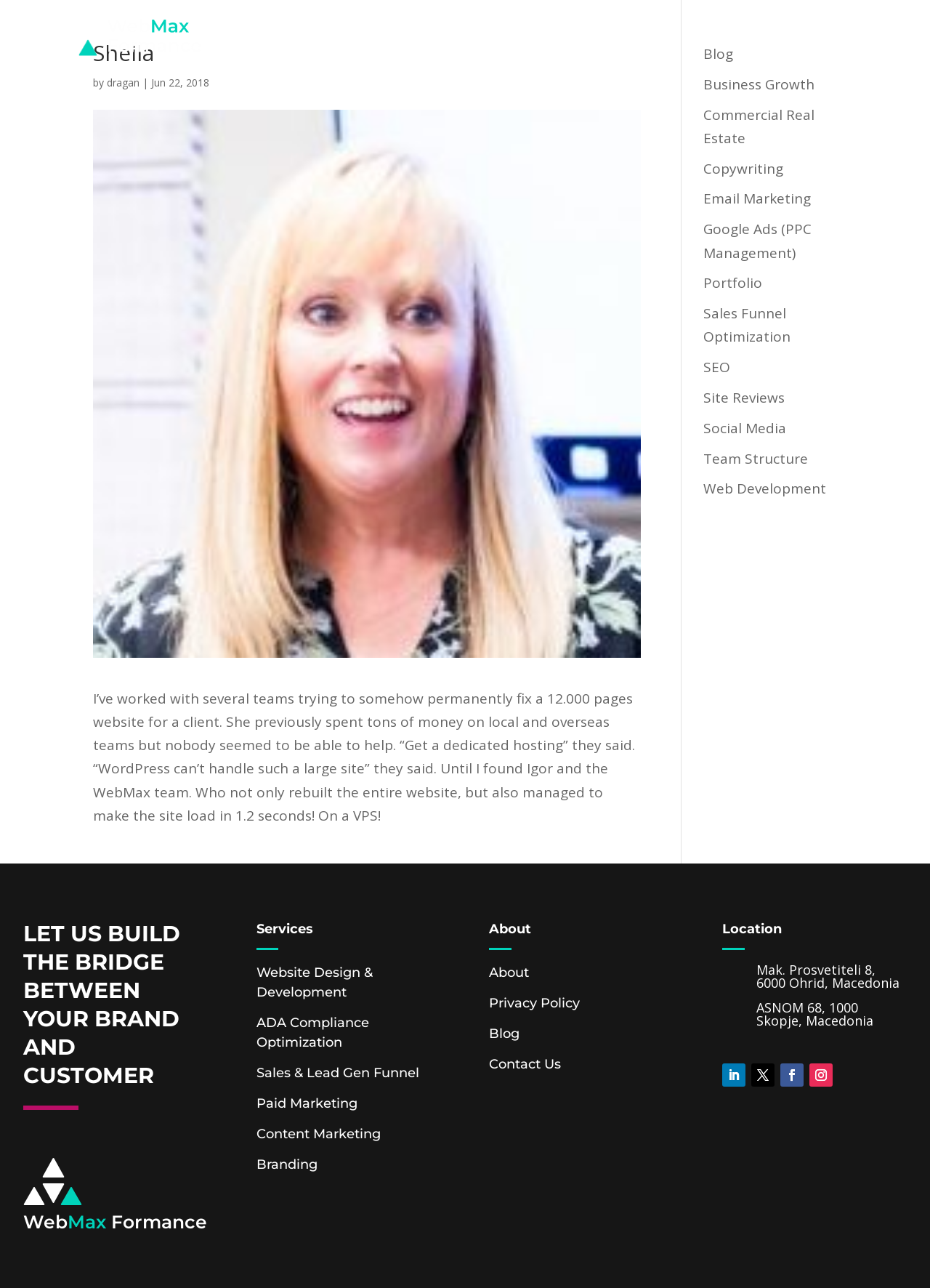Determine the bounding box coordinates of the area to click in order to meet this instruction: "Contact WebMax".

[0.892, 0.006, 0.95, 0.049]